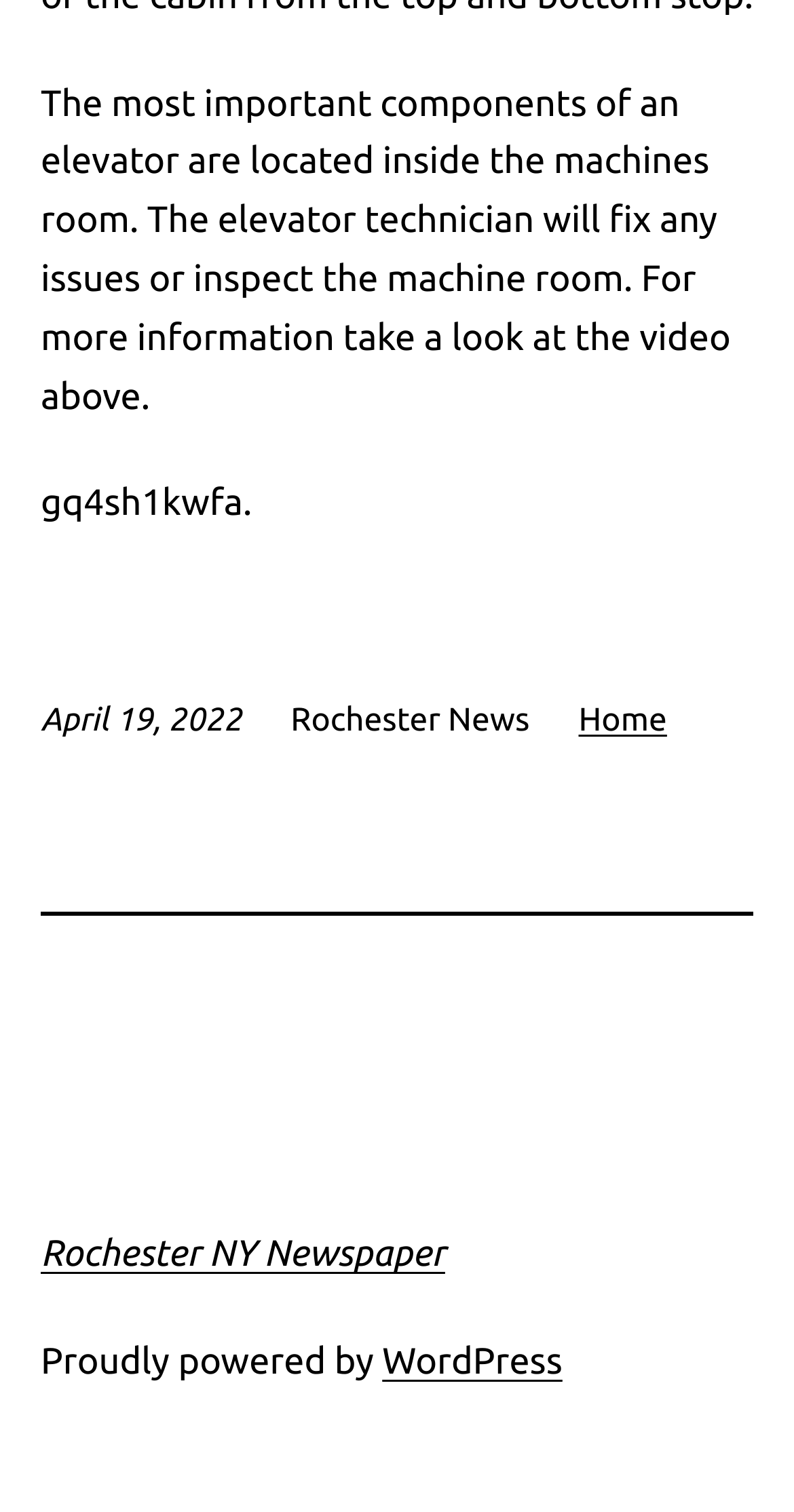Identify the bounding box of the UI element that matches this description: "Rochester NY Newspaper".

[0.051, 0.815, 0.561, 0.842]